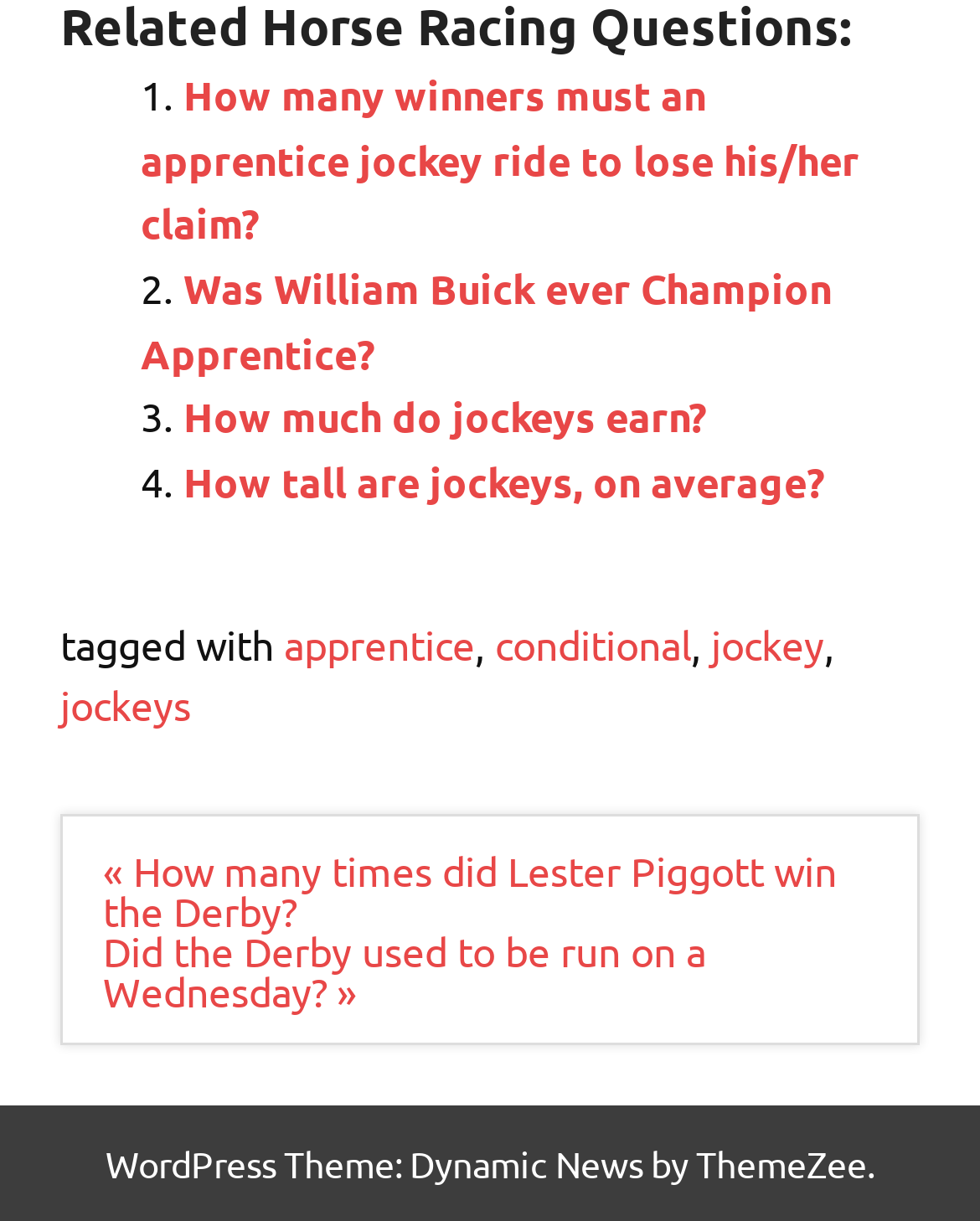Provide the bounding box coordinates of the area you need to click to execute the following instruction: "Click on 'apprentice'".

[0.29, 0.507, 0.485, 0.548]